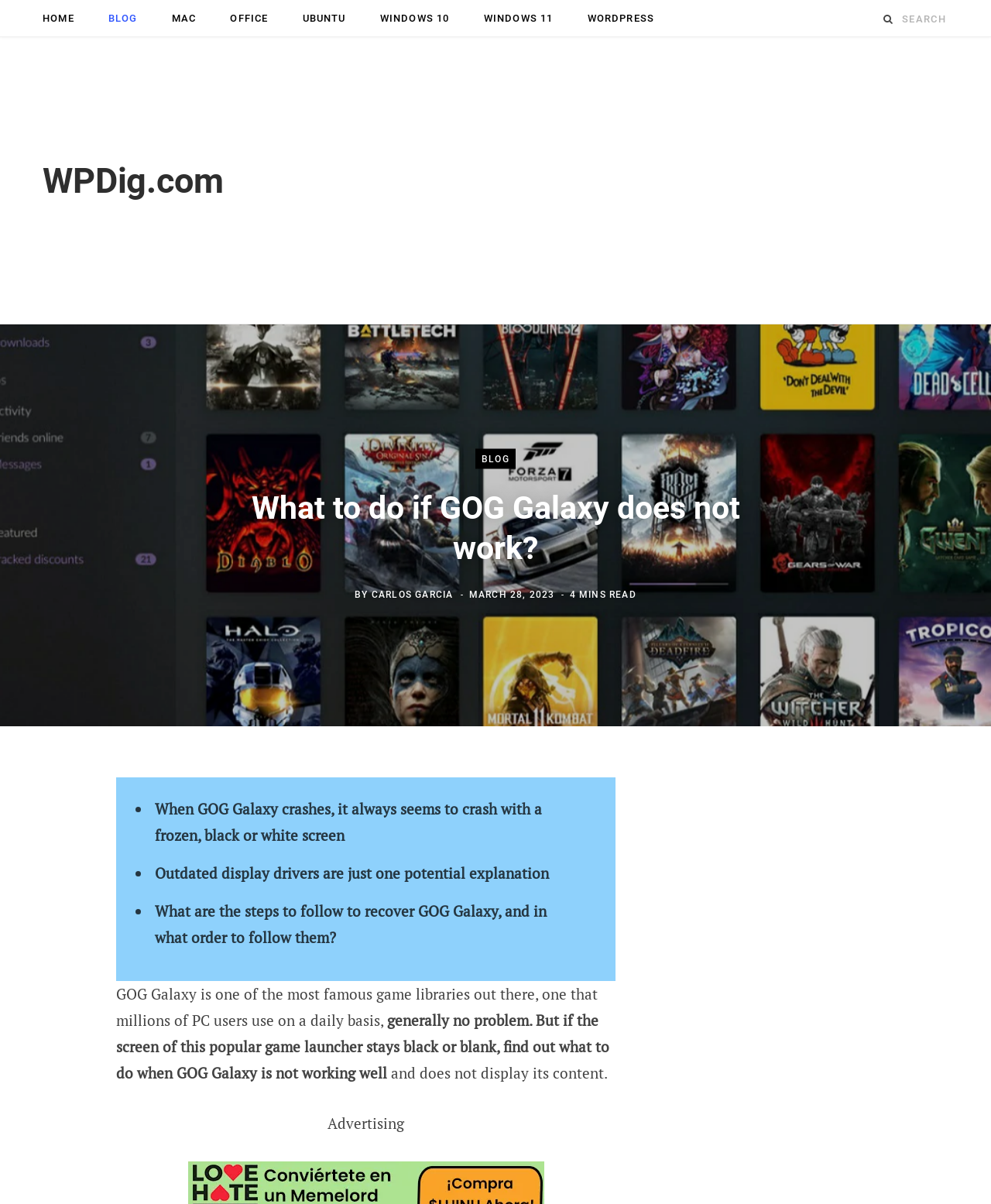Examine the screenshot and answer the question in as much detail as possible: What is the name of the game library discussed in the article?

The name of the game library discussed in the article can be found by looking at the main heading, which mentions 'GOG Galaxy'.